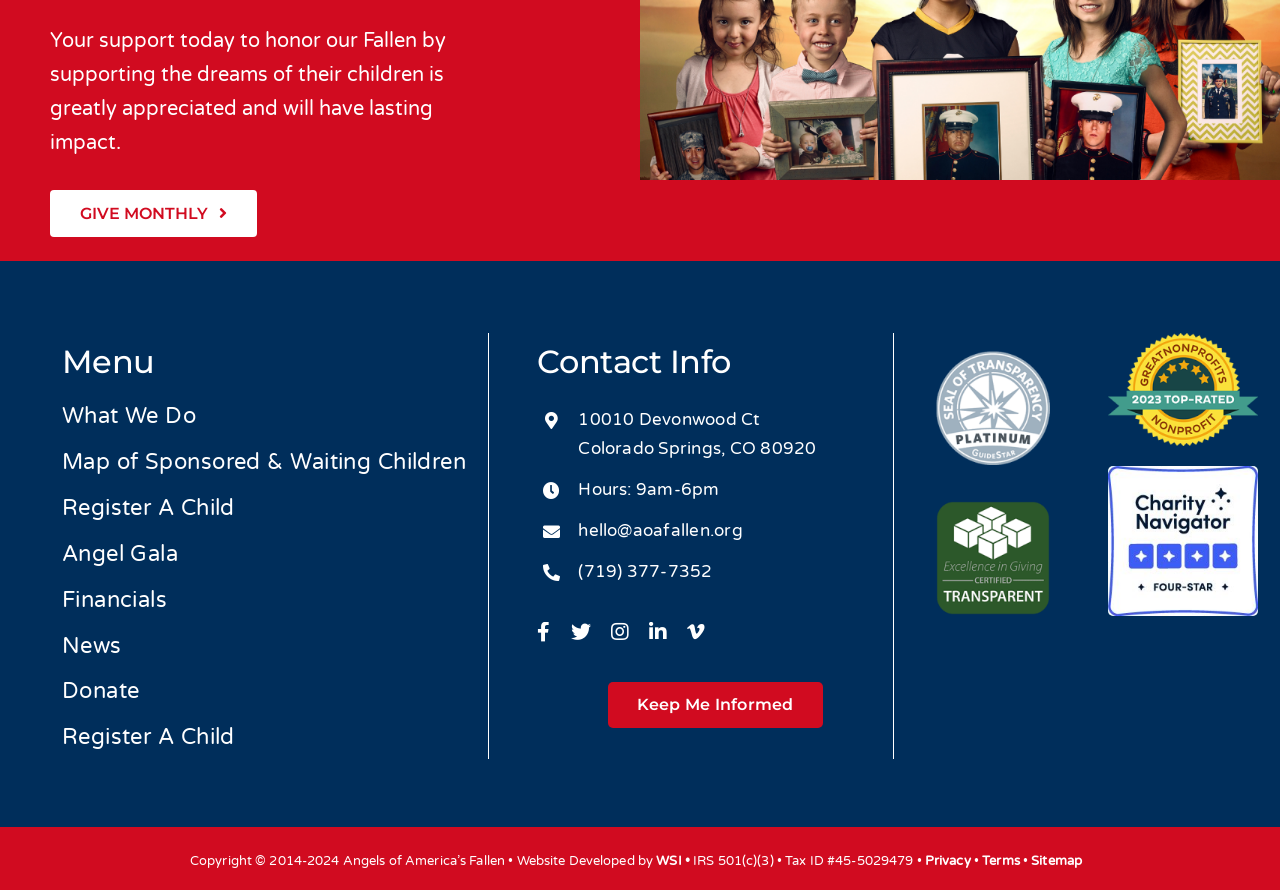Identify the bounding box coordinates for the UI element described as: "Contact Us".

None